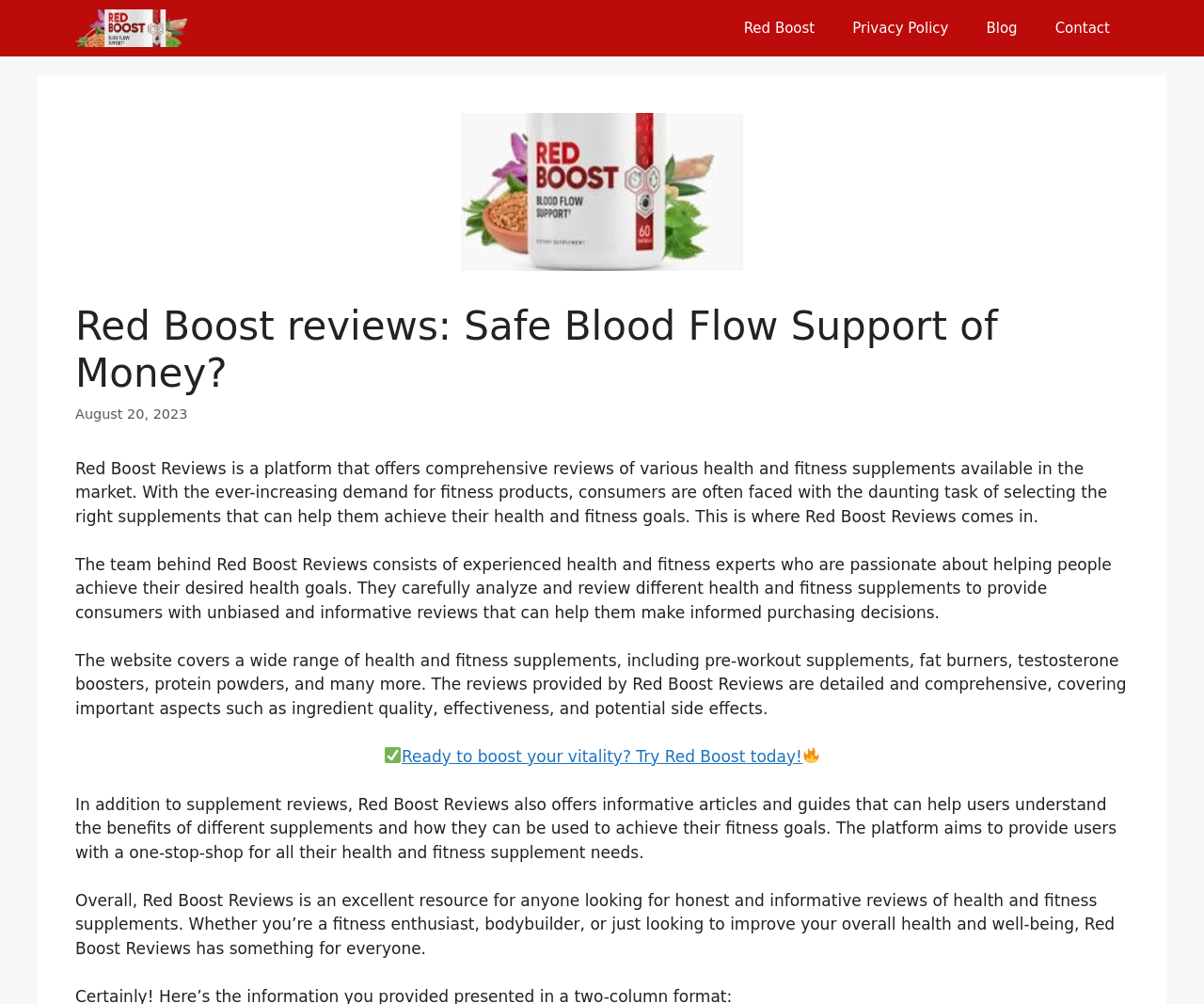What type of content does Red Boost Reviews offer besides supplement reviews?
Please provide a single word or phrase answer based on the image.

Informative articles and guides